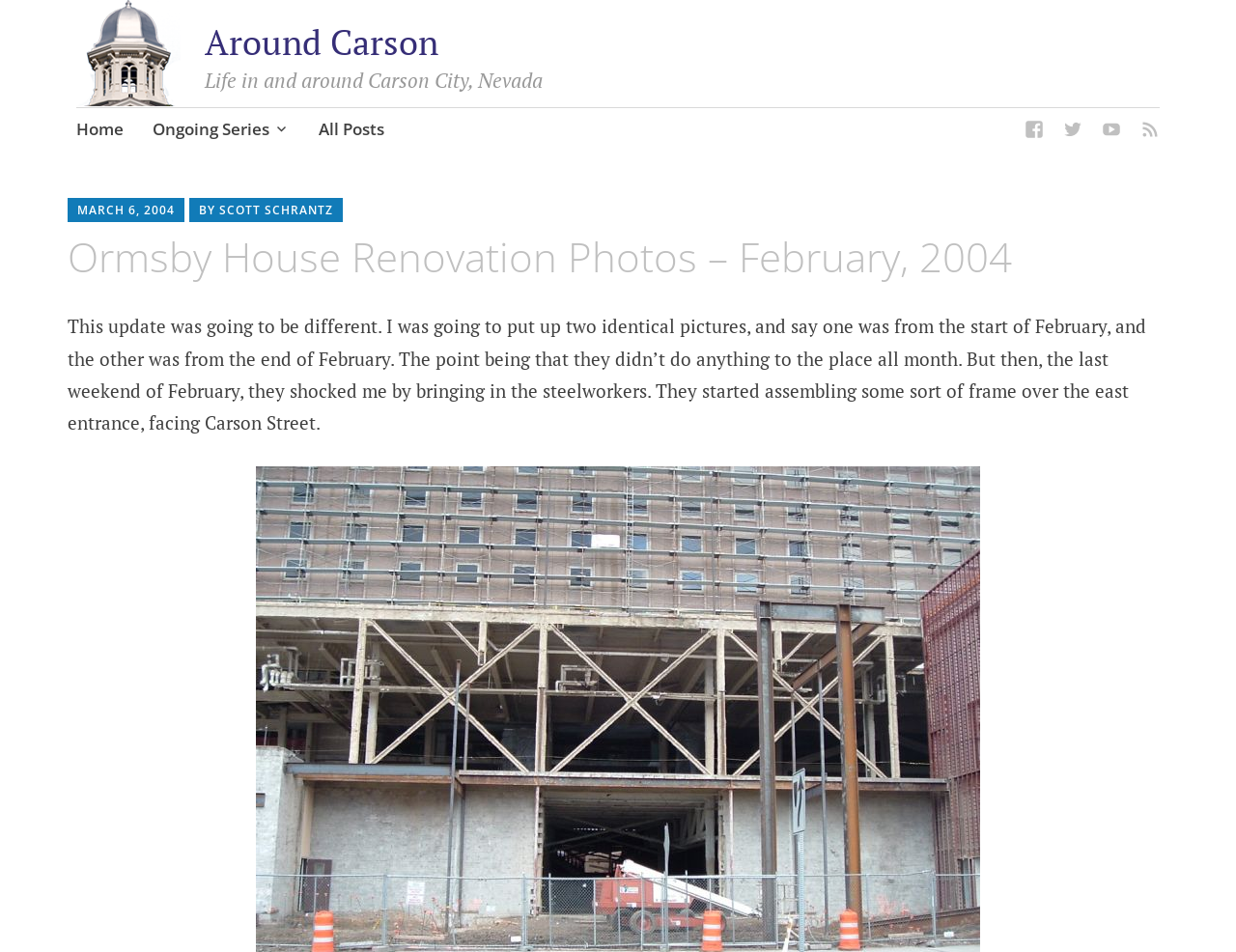Refer to the image and offer a detailed explanation in response to the question: What is the location of the east entrance?

I found the answer by reading the StaticText 'They started assembling some sort of frame over the east entrance, facing Carson Street.' which indicates that the east entrance is facing Carson Street.